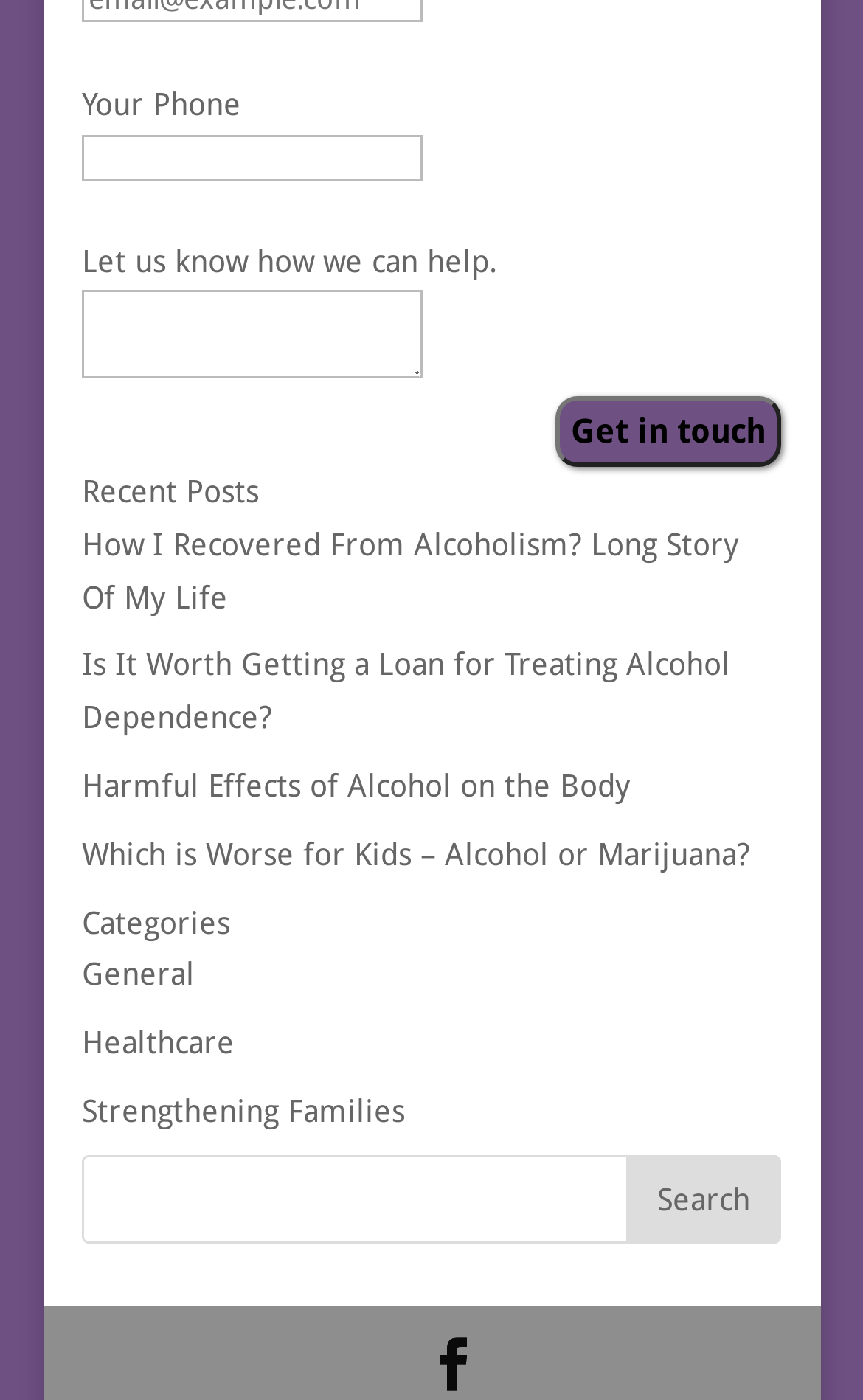What is the function of the search bar?
Use the information from the screenshot to give a comprehensive response to the question.

The search bar is located at the bottom of the webpage and contains a textbox and a 'Search' button. The presence of these elements suggests that the search bar is meant to be used to search for specific content within the website.